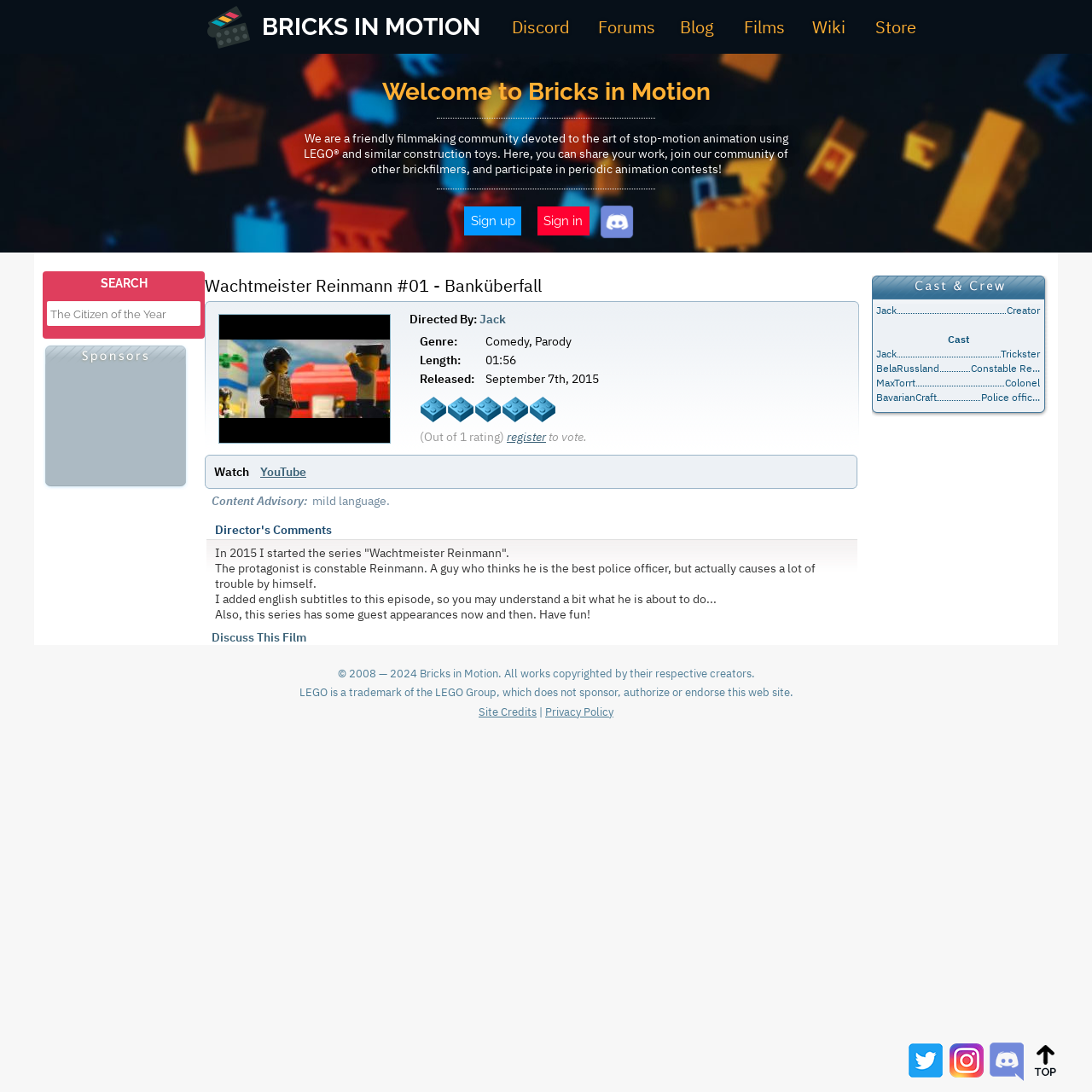Summarize the webpage comprehensively, mentioning all visible components.

This webpage is dedicated to a stop-motion animated film community, specifically showcasing a film titled "Wachtmeister Reinmann #01 - Banküberfall". At the top, there is a navigation bar with links to "Bricks in Motion", "Discord", "Forums", "Blog", "Films", "Wiki", and "Store". Below this, a heading "Welcome to Bricks in Motion" is displayed, followed by a brief description of the community.

On the left side, there is a search bar with a "SEARCH" label above it. Below the search bar, there are links to "Creator", "Cast", and other related information about the film. On the right side, there is a table displaying details about the film, including its genre, length, release date, and rating.

The main content area features a heading with the film's title, followed by a description of the film and its protagonist, Constable Reinmann. There are also links to watch the film on YouTube and to discuss it. Additionally, there are several paragraphs of text providing more information about the film and its series.

At the bottom of the page, there is a footer section with copyright information, a disclaimer about the LEGO trademark, and links to "Site Credits" and "Privacy Policy". There are also several small images scattered throughout the page, likely representing icons or thumbnails.